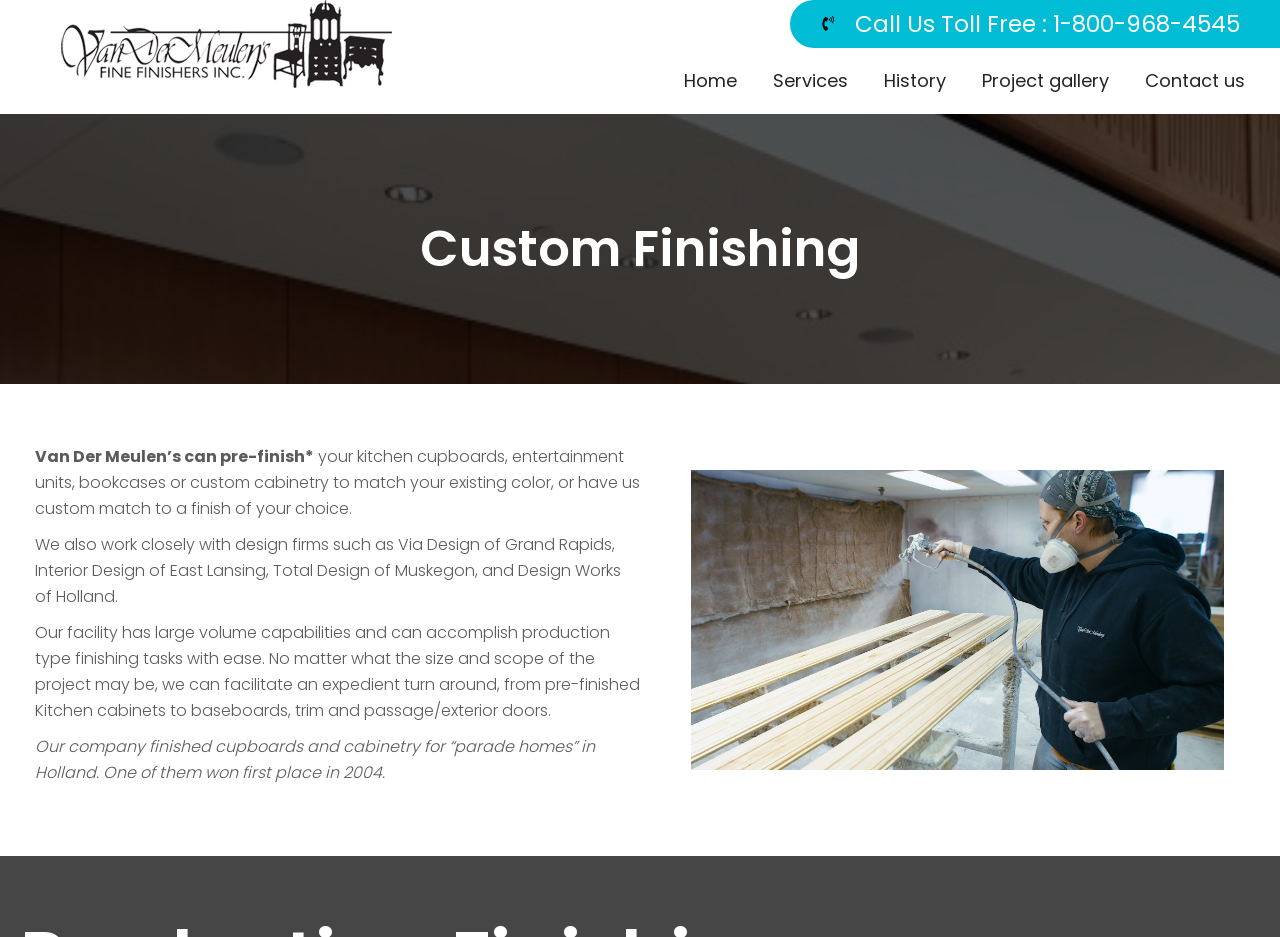Answer the following inquiry with a single word or phrase:
What type of firms does Van Der Meulen's work closely with?

Design firms